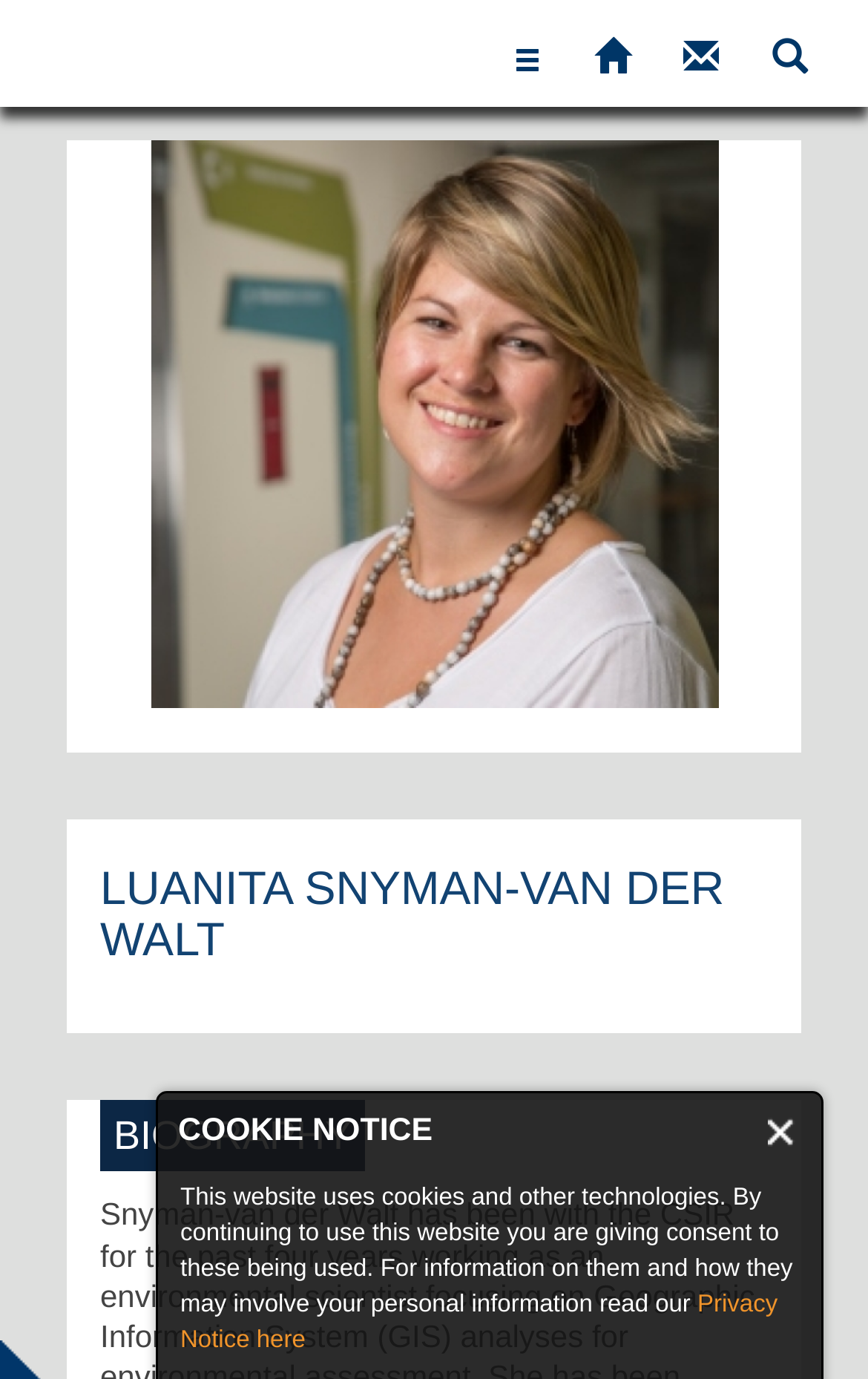Explain the webpage in detail.

The webpage is about Luanita Snyman-van der Walt, affiliated with CSIR. At the top of the page, there is a "COOKIE NOTICE" heading, followed by a paragraph of text explaining the use of cookies and other technologies on the website. The text also includes a link to the "Privacy Notice" and a "Close" button to dismiss the notice.

Below the cookie notice, there is a "Skip to main content" link at the top-left corner of the page. Next to it, there are four social media links, represented by icons, aligned horizontally.

The main content of the page features a large image, taking up most of the width, positioned near the top of the page. Above the image, there is a heading with the name "LUANITA SNYMAN-VAN DER WALT". Below the image, there is a "BIOGRAPHY" heading, followed by a brief text, although the content is not explicitly stated.

Overall, the webpage appears to be a personal profile or biography page, with a focus on Luanita Snyman-van der Walt's background and affiliation with CSIR.